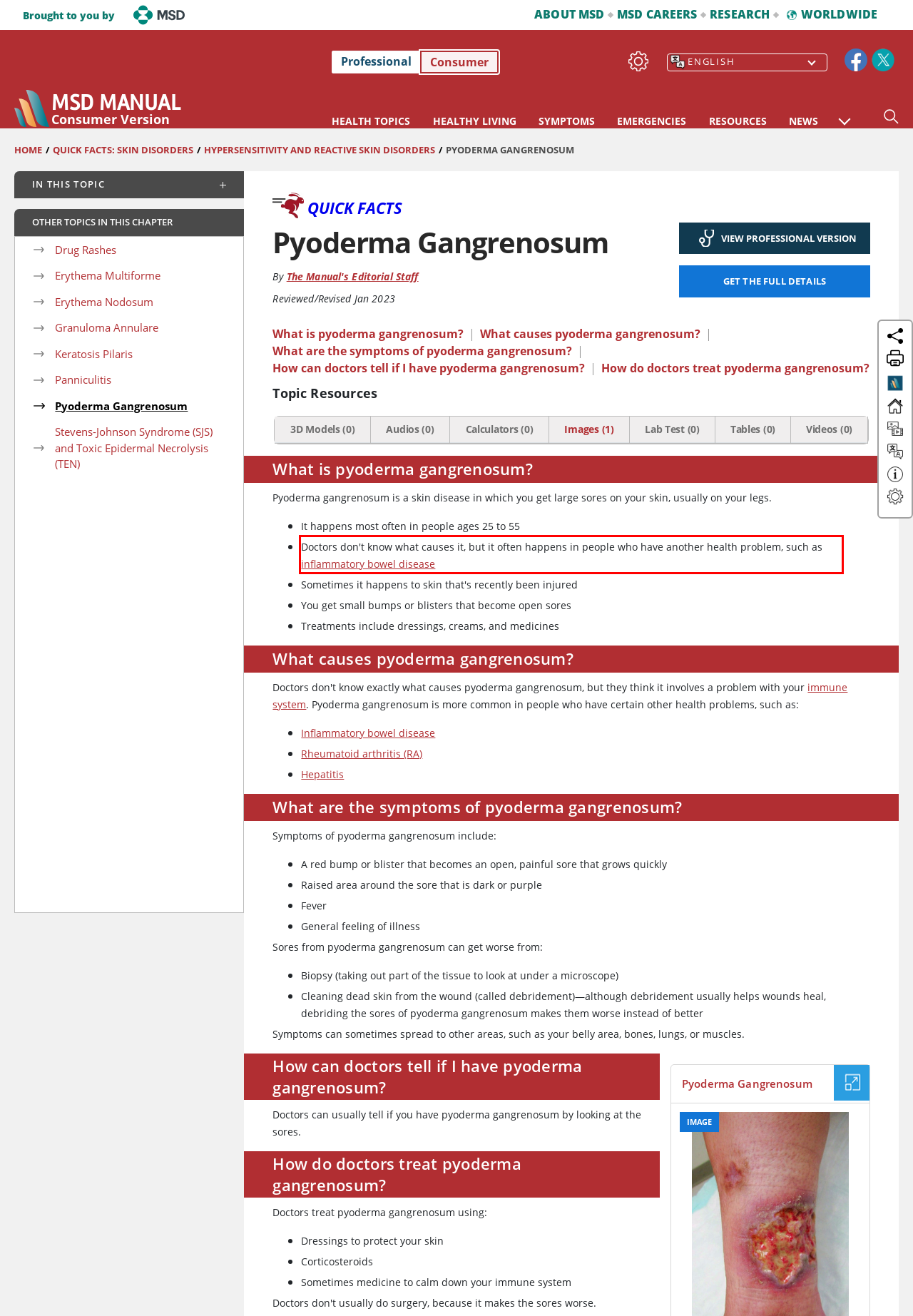The screenshot you have been given contains a UI element surrounded by a red rectangle. Use OCR to read and extract the text inside this red rectangle.

Doctors don't know what causes it, but it often happens in people who have another health problem, such as inflammatory bowel disease